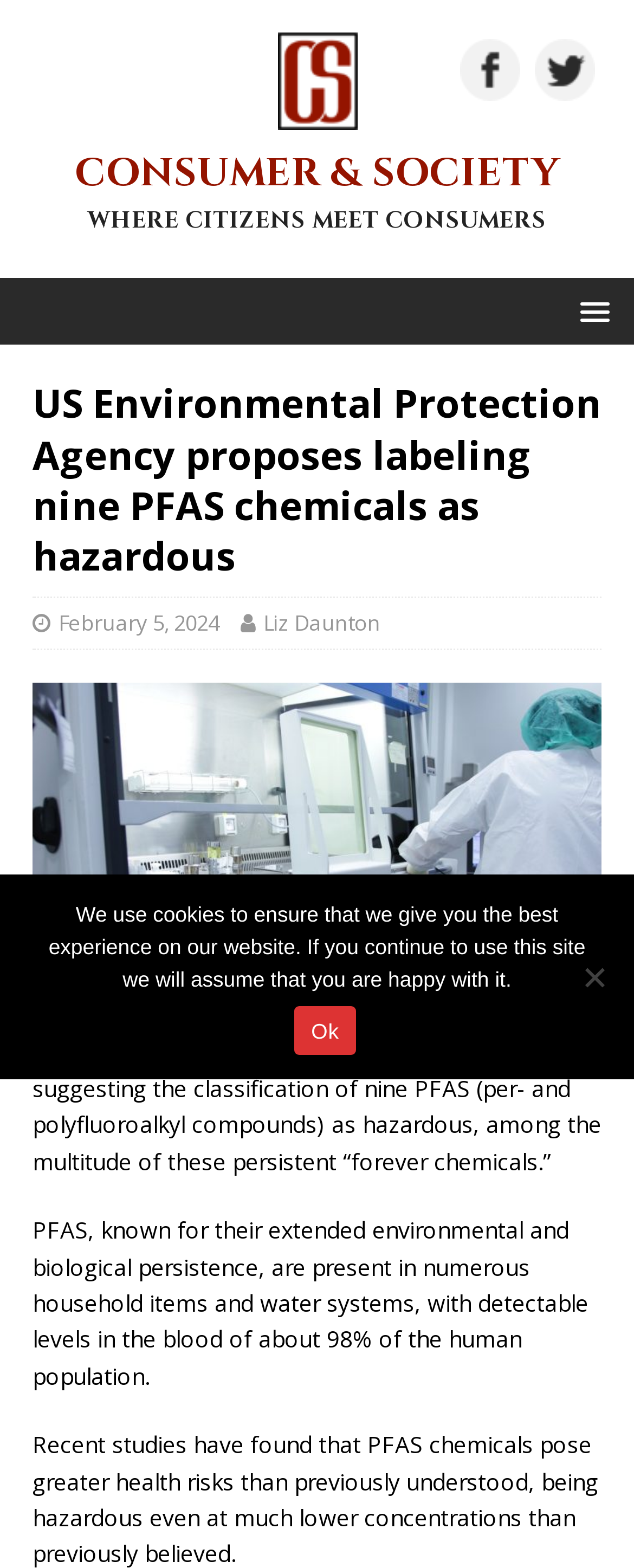What is the name of the section where this article is located?
Provide a fully detailed and comprehensive answer to the question.

The name of the section where this article is located can be found by looking at the link element with the text 'Consumer & Society' which is located at the top of the webpage. This link element is likely to be the name of the section.